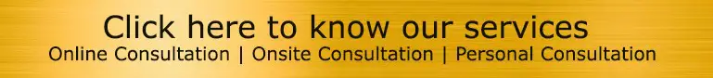Use a single word or phrase to answer the question:
What is the purpose of the banner?

To prompt users to learn more